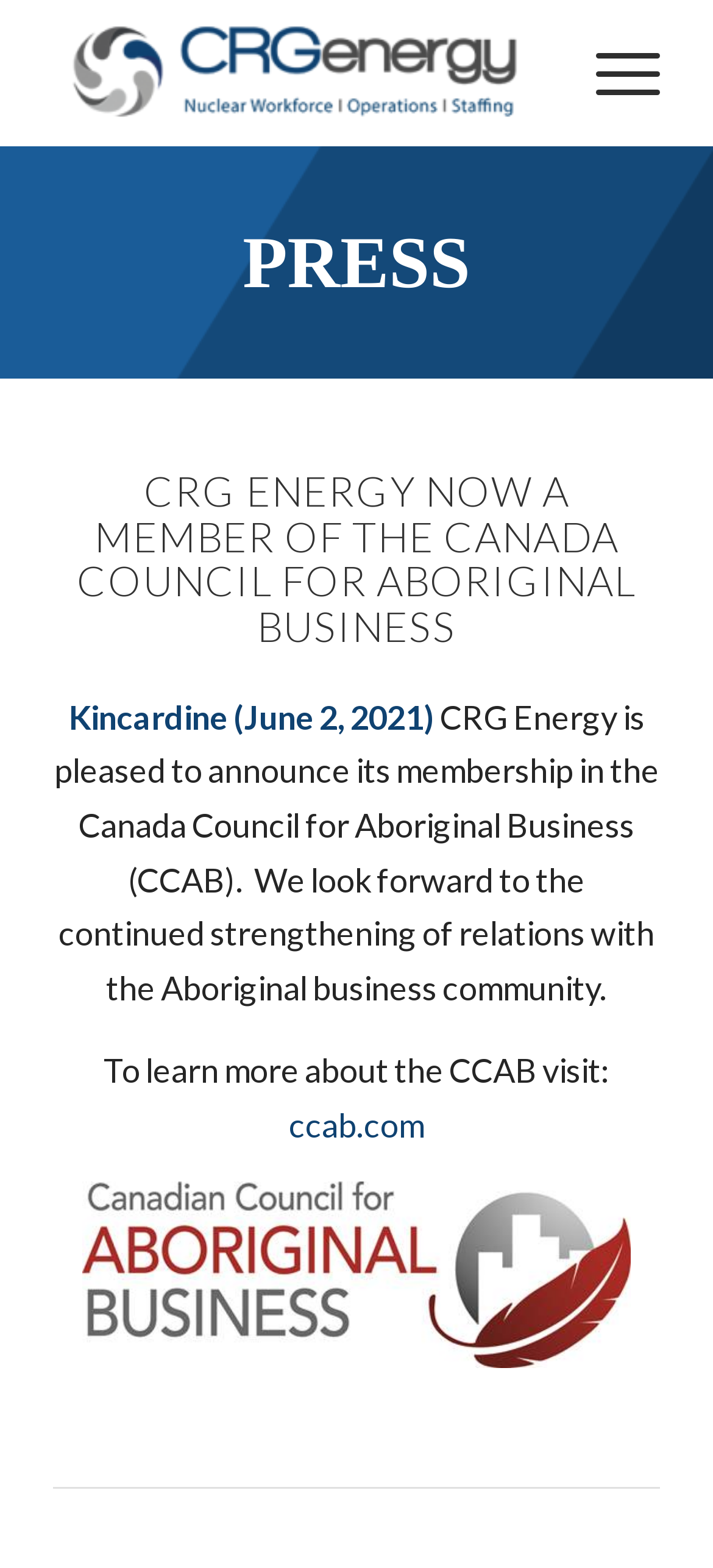When was the latest news published?
Using the visual information from the image, give a one-word or short-phrase answer.

June 2, 2021